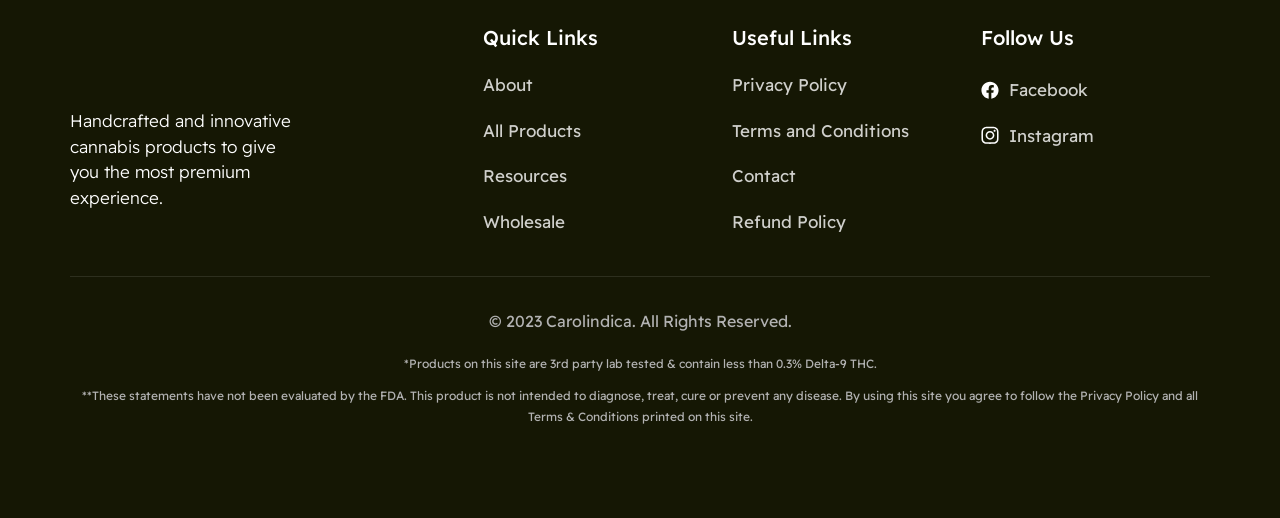Locate the bounding box coordinates of the element that needs to be clicked to carry out the instruction: "Visit the 'About Us' page". The coordinates should be given as four float numbers ranging from 0 to 1, i.e., [left, top, right, bottom].

None